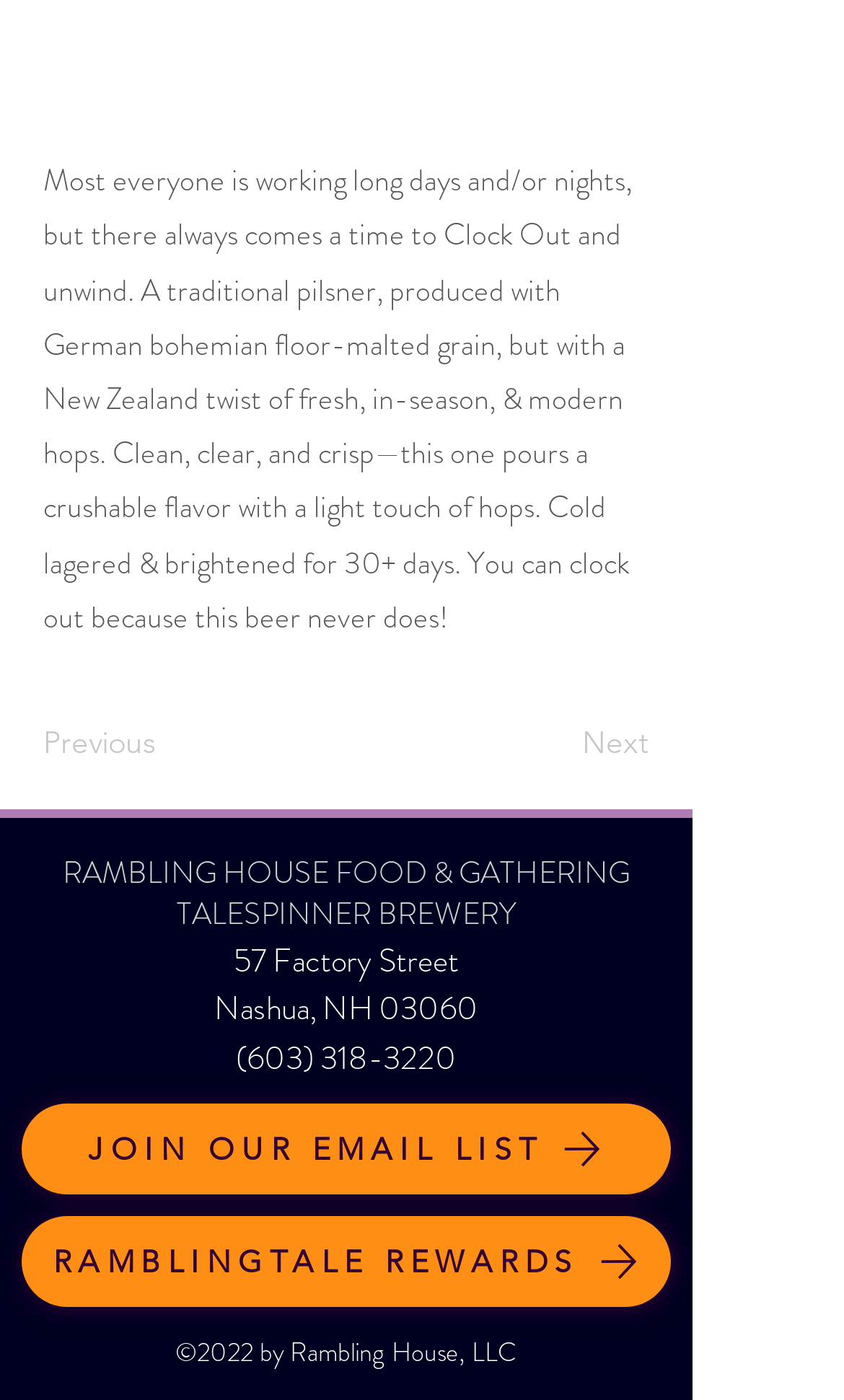Find the bounding box of the element with the following description: "JOIN OUR EMAIL LIST". The coordinates must be four float numbers between 0 and 1, formatted as [left, top, right, bottom].

[0.026, 0.788, 0.795, 0.853]